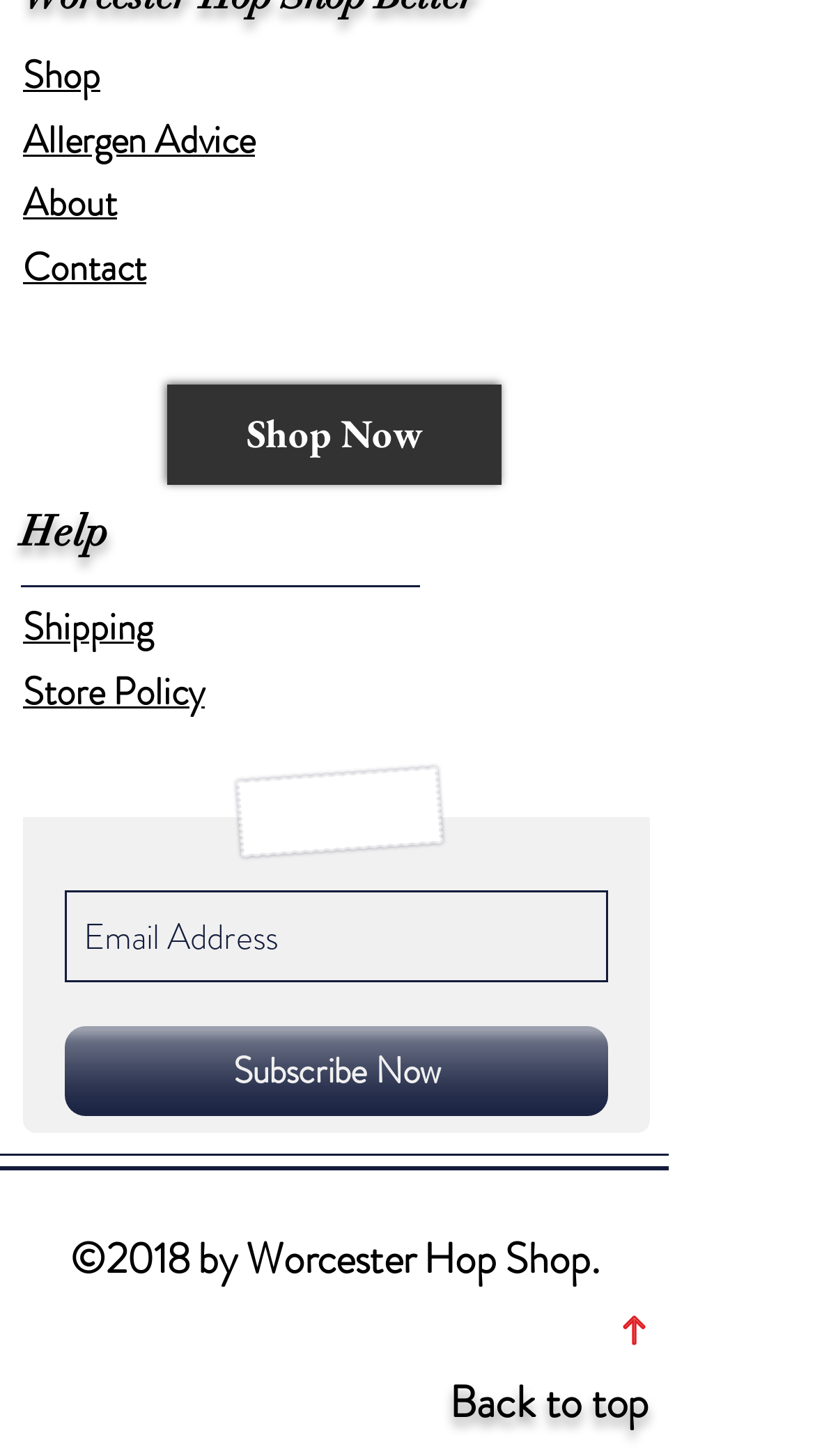Please analyze the image and provide a thorough answer to the question:
How many links are there in the top navigation bar?

The top navigation bar contains links 'Shop', 'Allergen Advice', 'About', and 'Contact'. These links are identified by their bounding box coordinates which are close to the top of the page and have similar x1 and x2 coordinates.